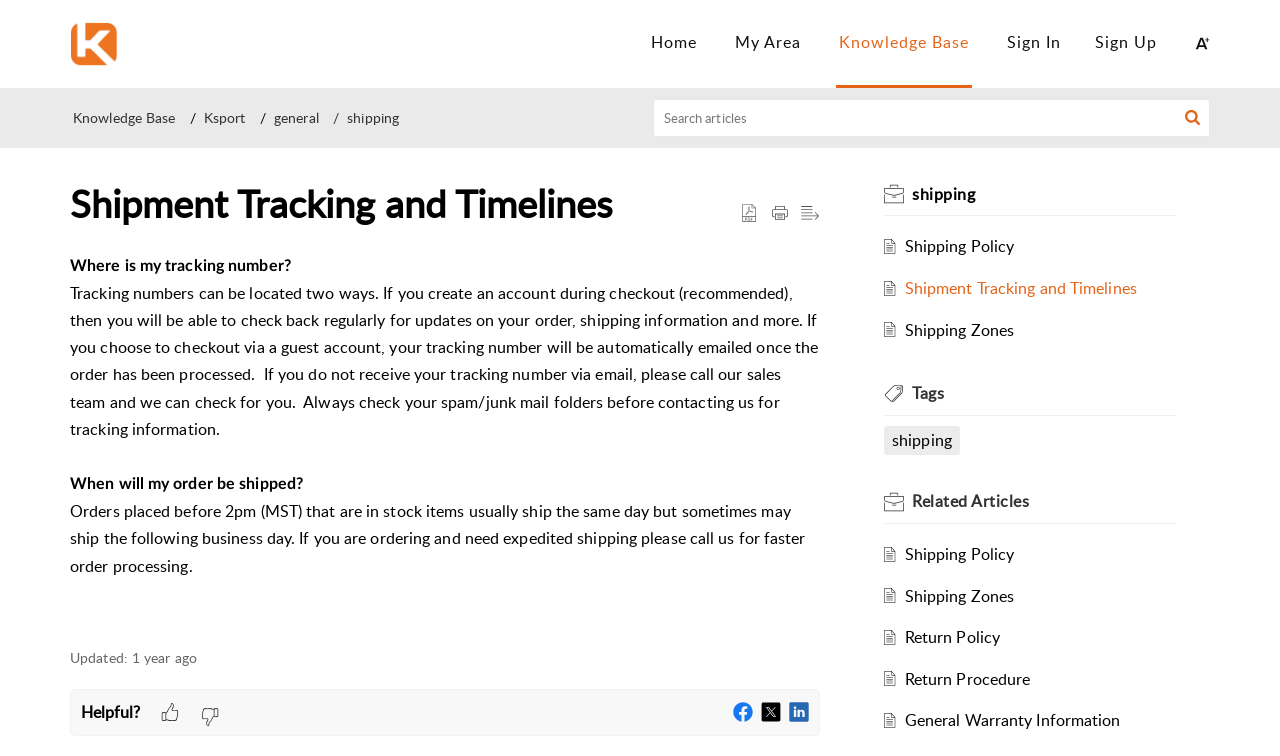Show the bounding box coordinates of the region that should be clicked to follow the instruction: "View Shipping Policy."

[0.707, 0.311, 0.792, 0.34]